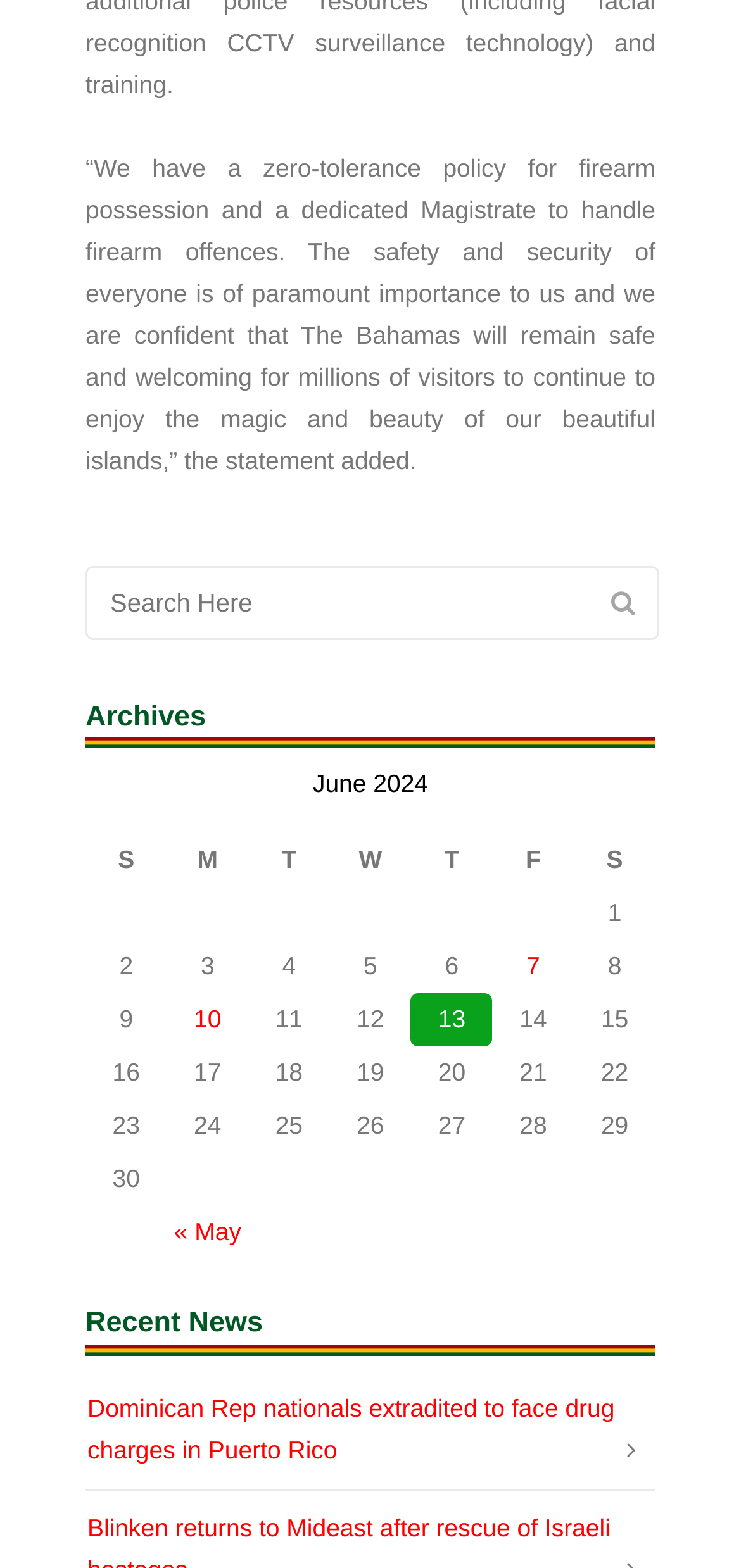Identify the bounding box of the HTML element described as: "« May".

[0.235, 0.777, 0.326, 0.795]